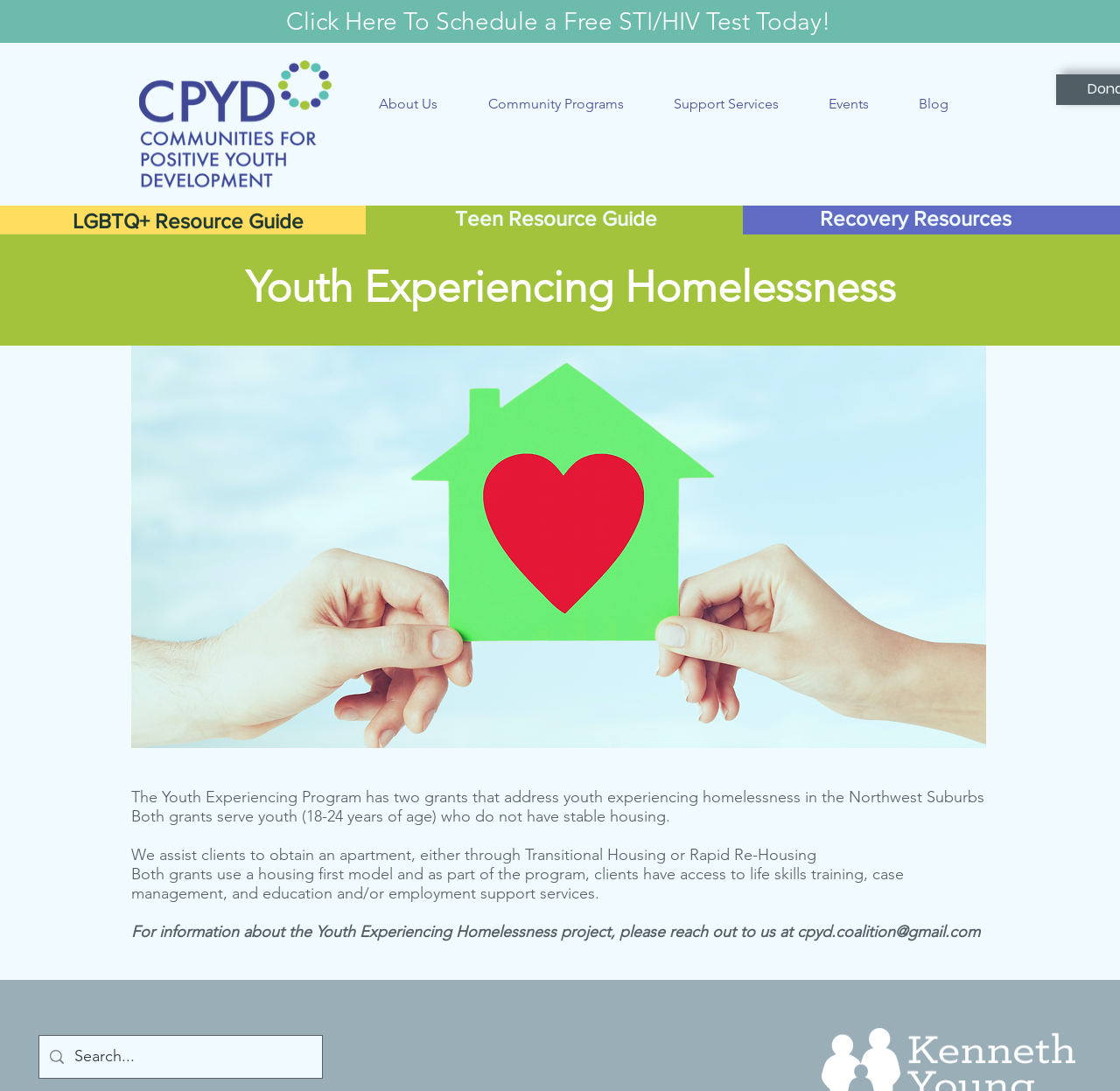Given the webpage screenshot, identify the bounding box of the UI element that matches this description: "name="form_fields[email]" placeholder="Email"".

None